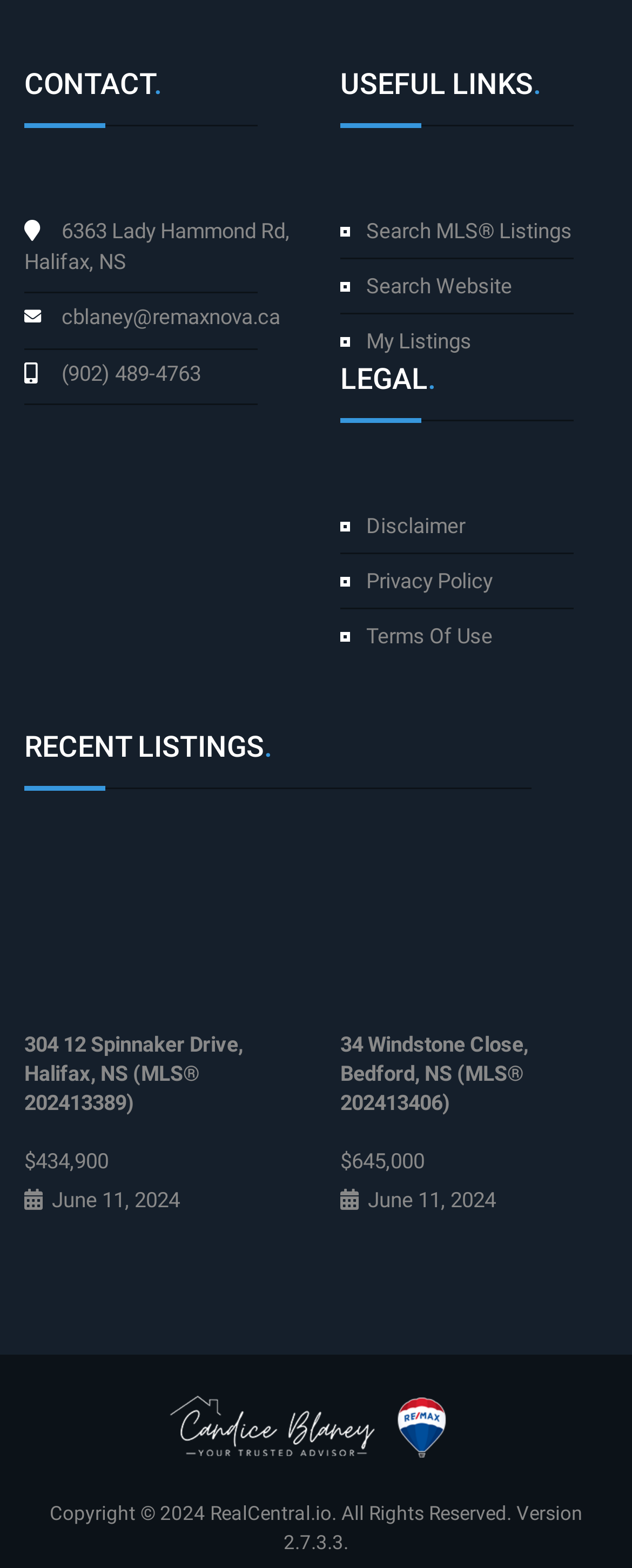Determine the bounding box coordinates for the area that should be clicked to carry out the following instruction: "View recent listing at 304 12 Spinnaker Drive".

[0.038, 0.658, 0.385, 0.711]